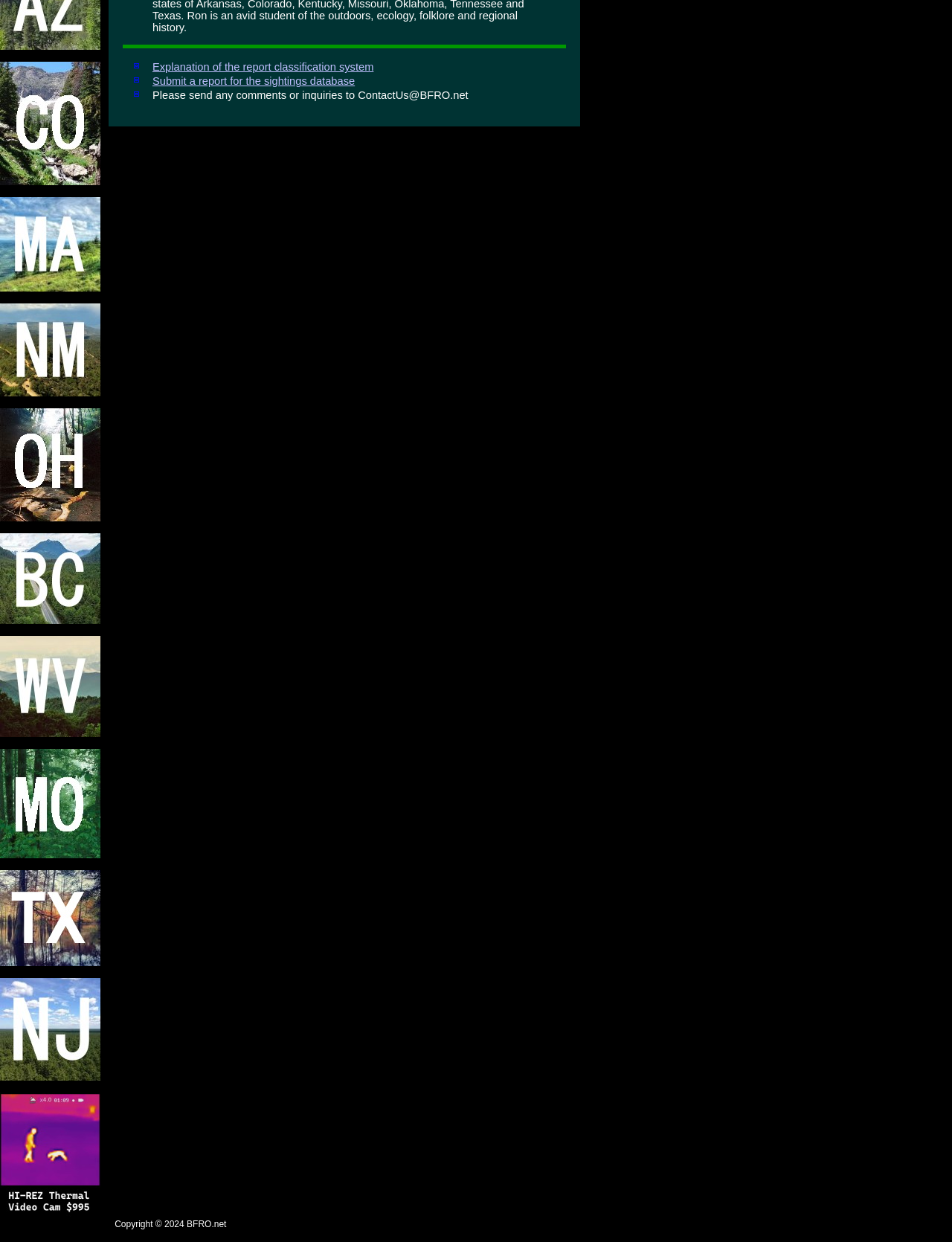Give a short answer using one word or phrase for the question:
What is the image above the separator?

DHS Squirrel